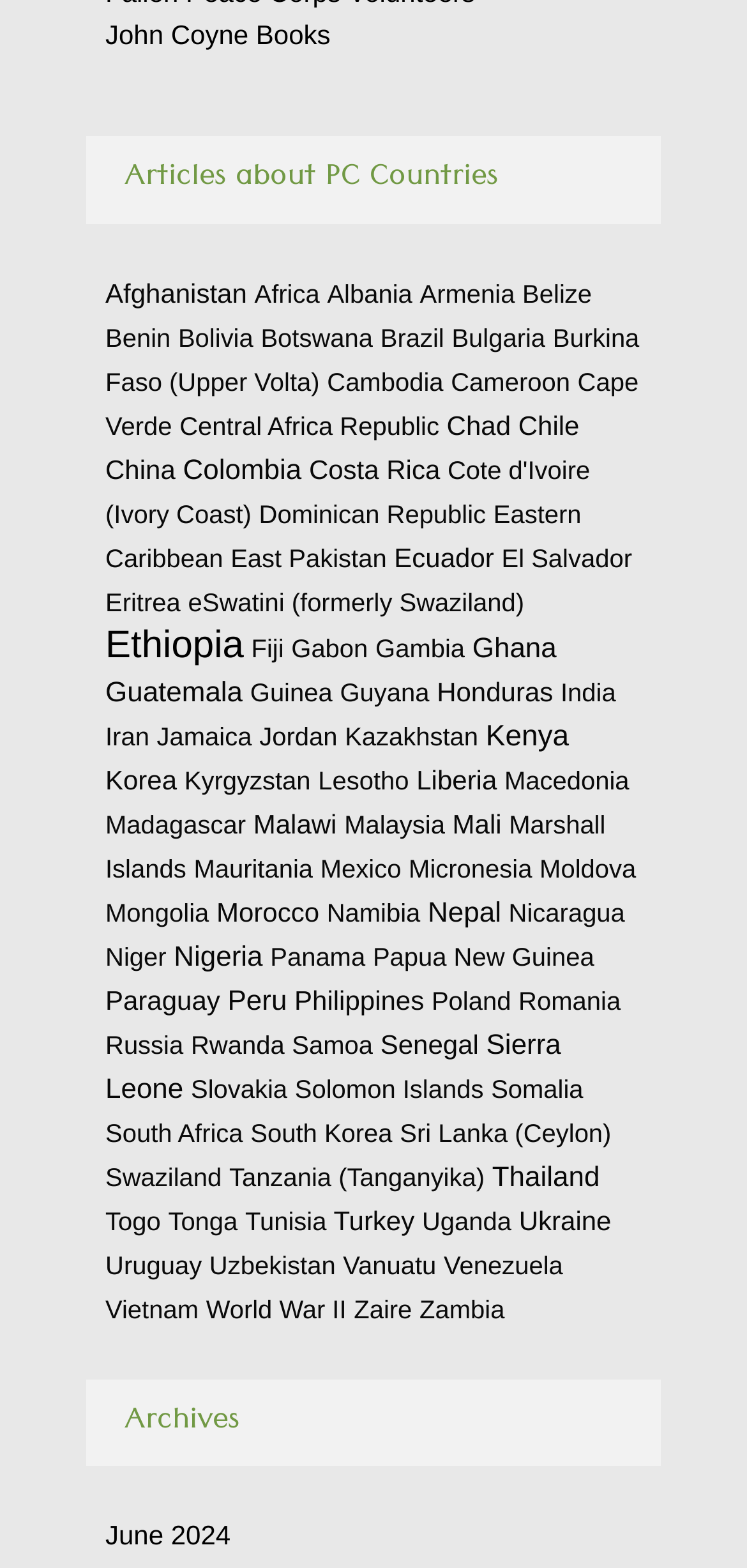Determine the bounding box coordinates of the clickable region to execute the instruction: "View articles about PC Countries". The coordinates should be four float numbers between 0 and 1, denoted as [left, top, right, bottom].

[0.115, 0.087, 0.885, 0.143]